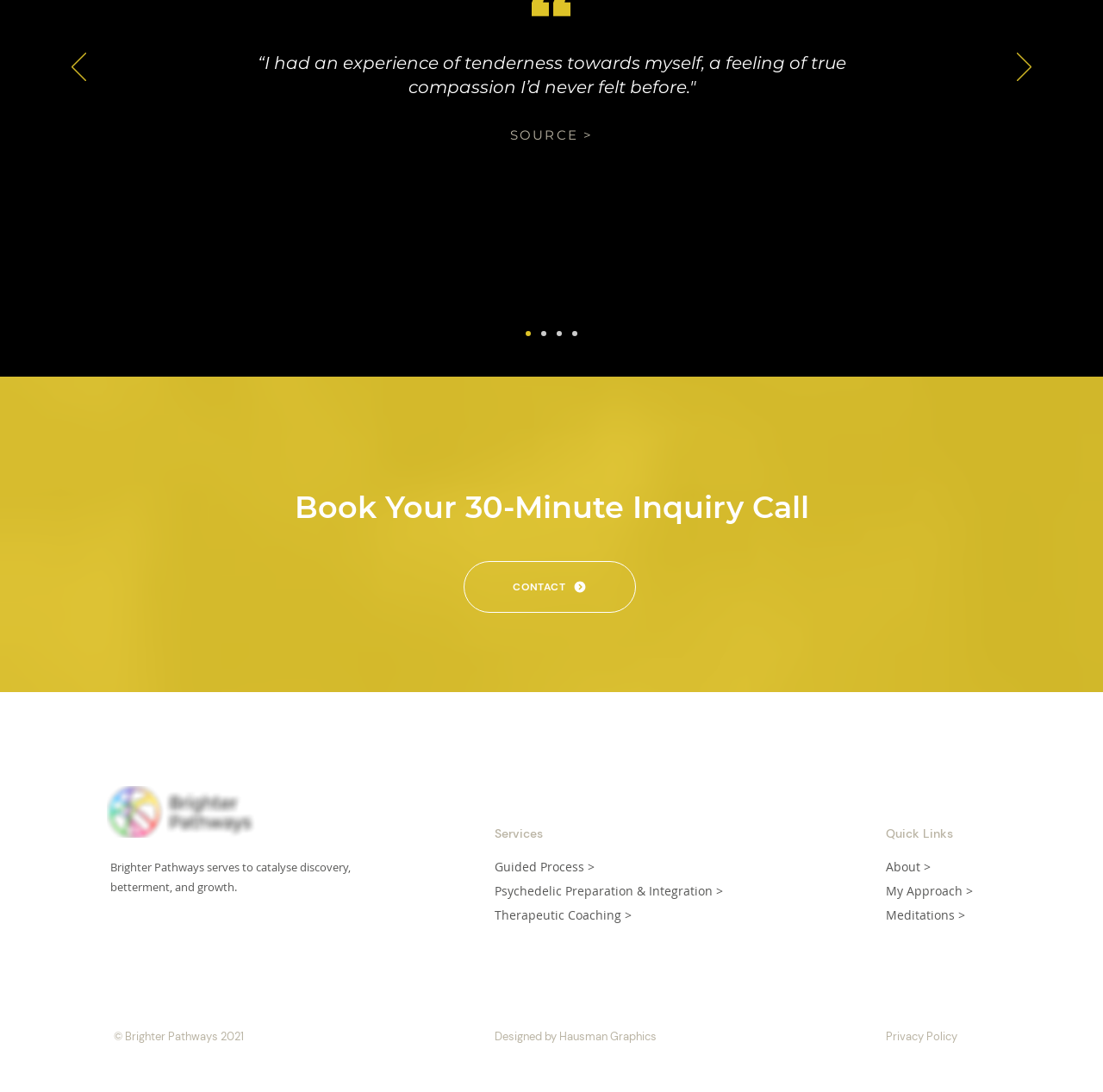What is the quote on the top of the webpage?
Based on the image, provide your answer in one word or phrase.

“I had an experience of tenderness towards myself, a feeling of true compassion I’d never felt before.”